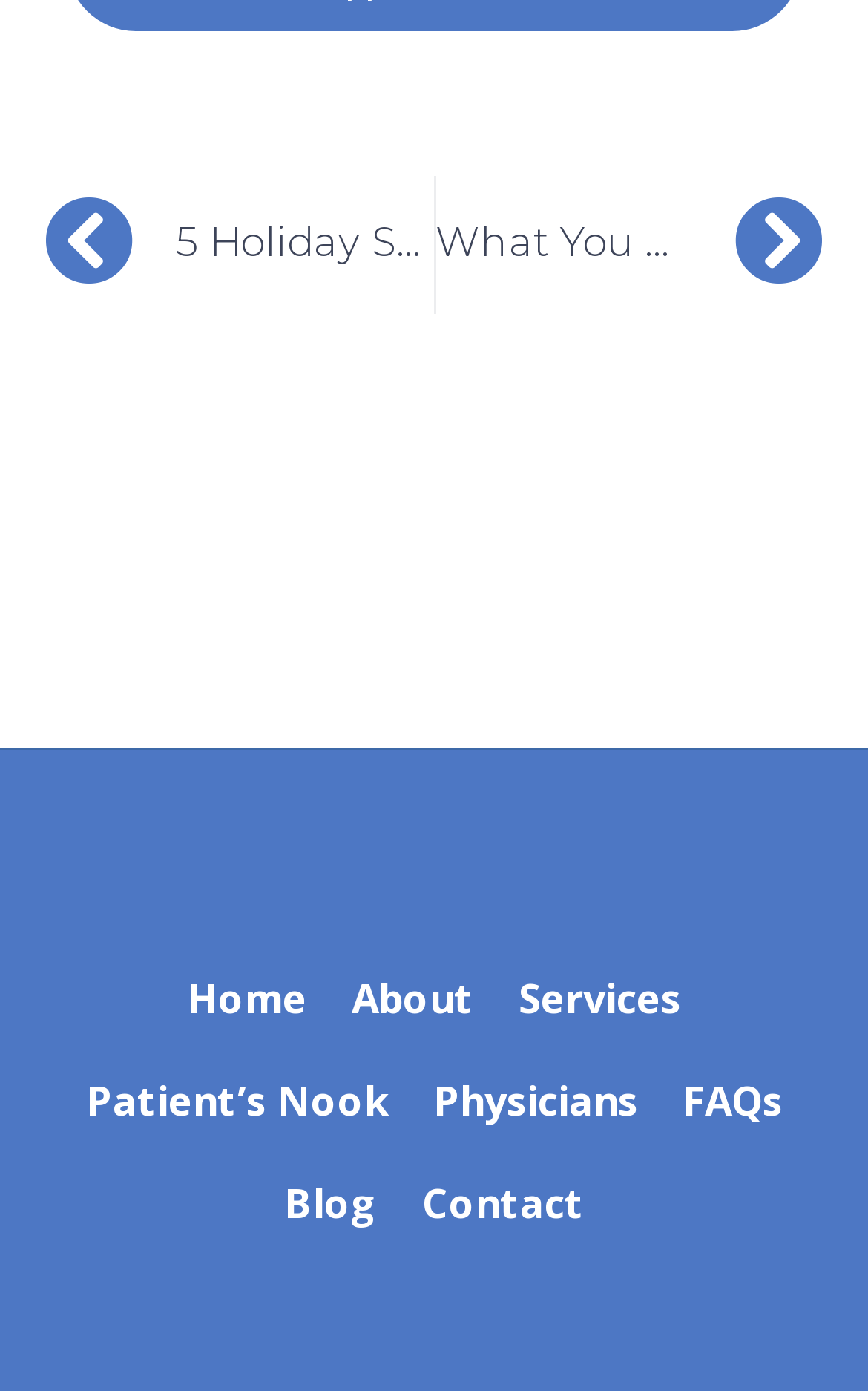Extract the bounding box coordinates for the UI element described by the text: "Smart Grid". The coordinates should be in the form of [left, top, right, bottom] with values between 0 and 1.

None